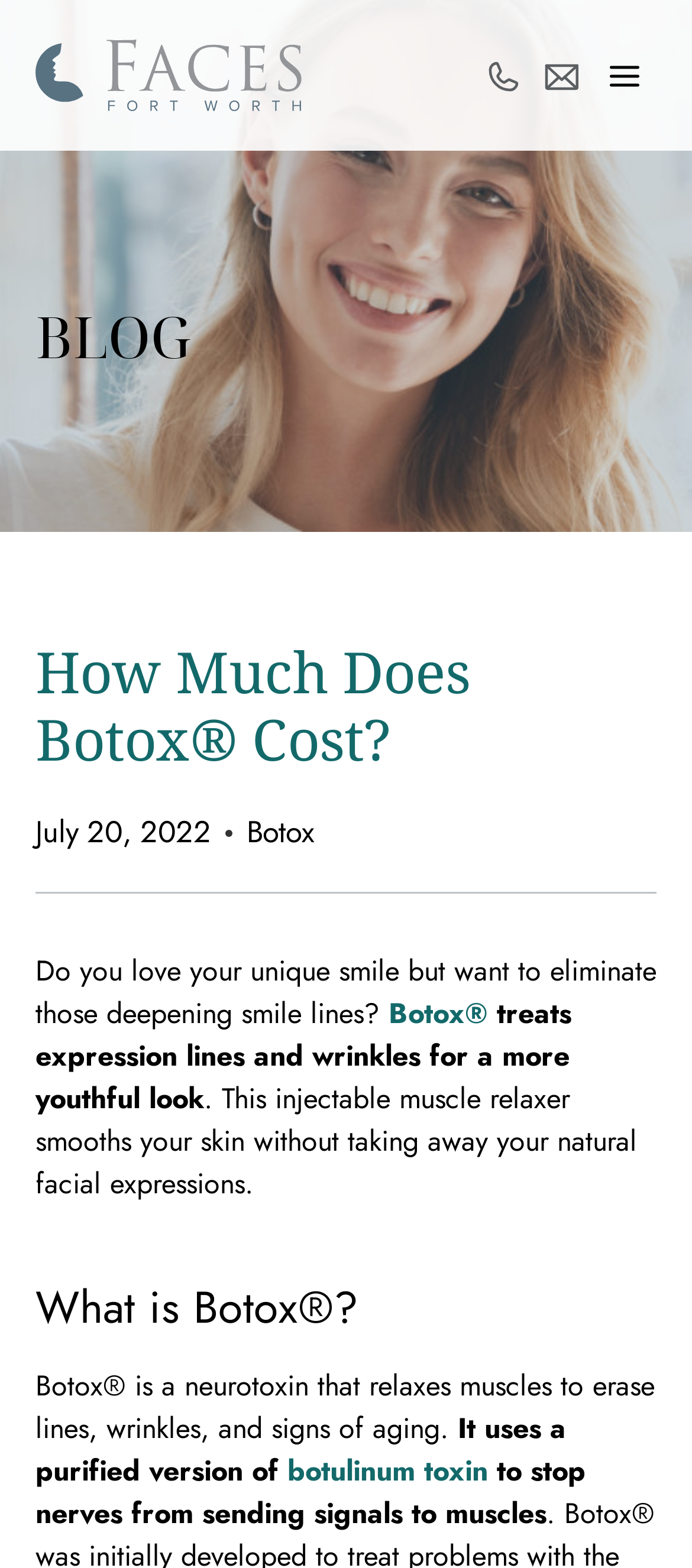Find the bounding box coordinates for the UI element that matches this description: "botulinum toxin".

[0.415, 0.925, 0.705, 0.951]